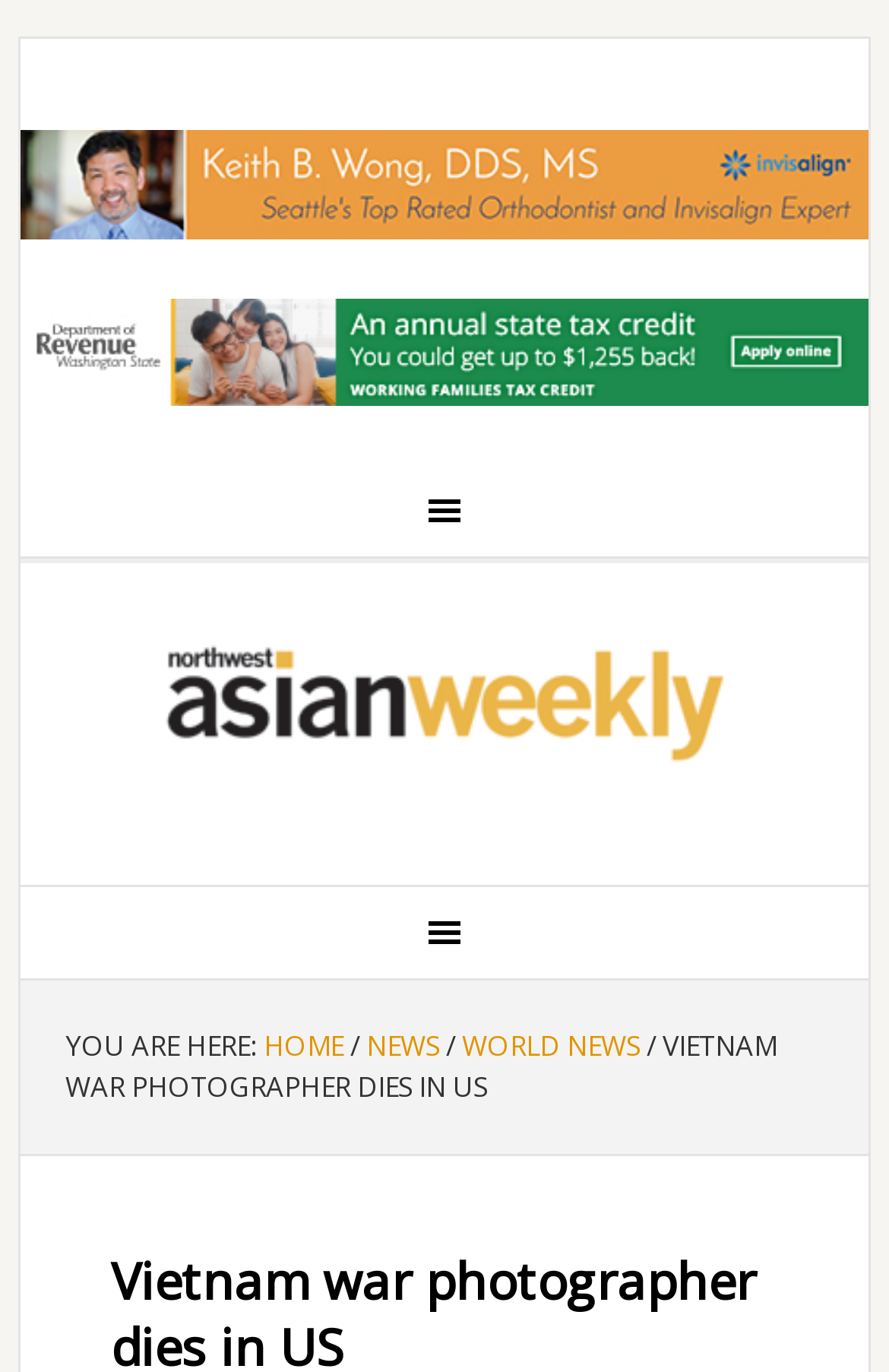What is the purpose of the separator in the breadcrumb navigation?
Based on the visual, give a brief answer using one word or a short phrase.

To separate categories